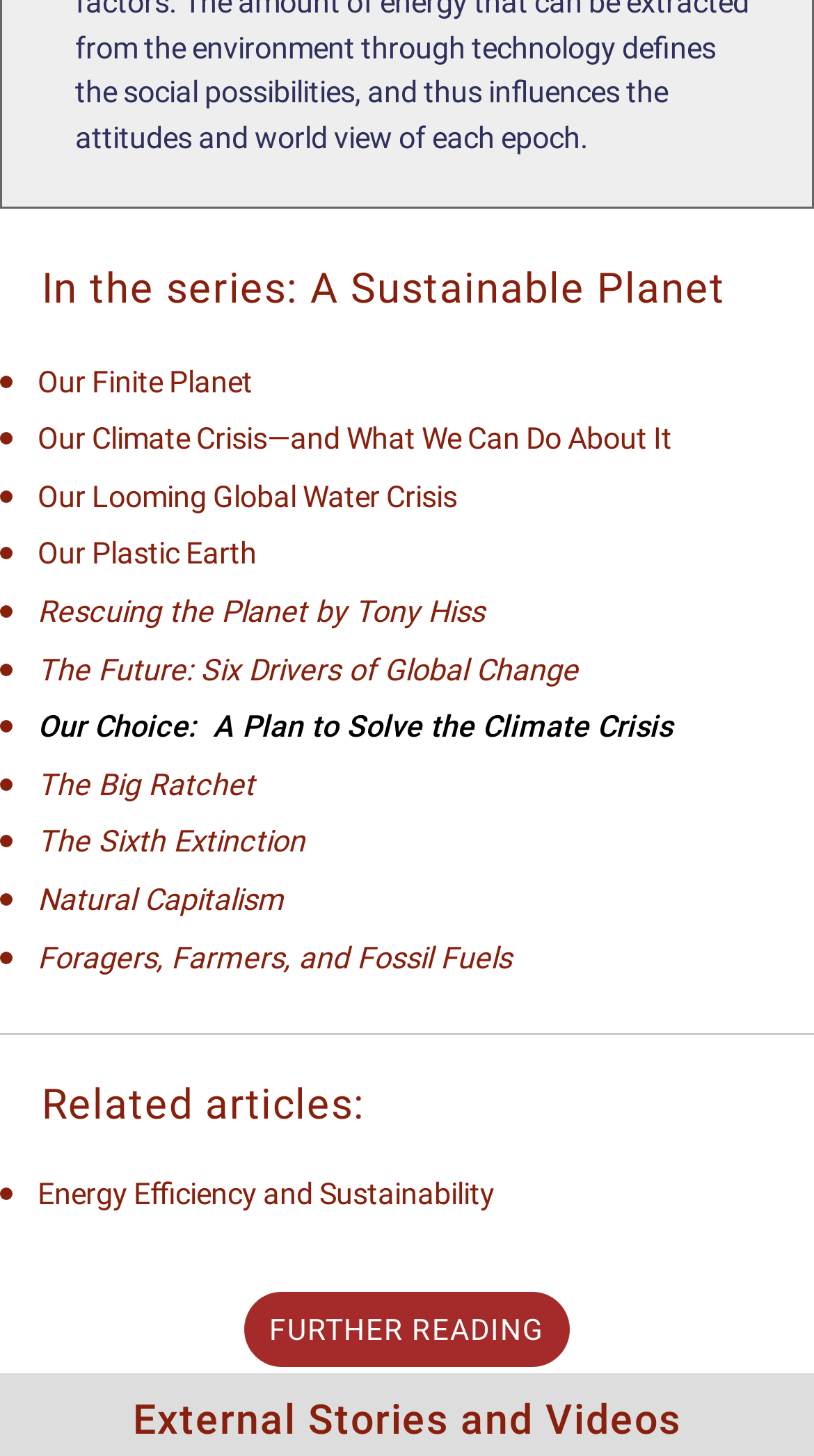How many links are there in the series?
Based on the image, answer the question with as much detail as possible.

There are 9 links in the series, which are 'Our Finite Planet', 'Our Climate Crisis—and What We Can Do About It', 'Our Looming Global Water Crisis', 'Our Plastic Earth', 'Rescuing the Planet by Tony Hiss', 'The Future: Six Drivers of Global Change', 'The Big Ratchet', 'The Sixth Extinction', and 'Natural Capitalism'.